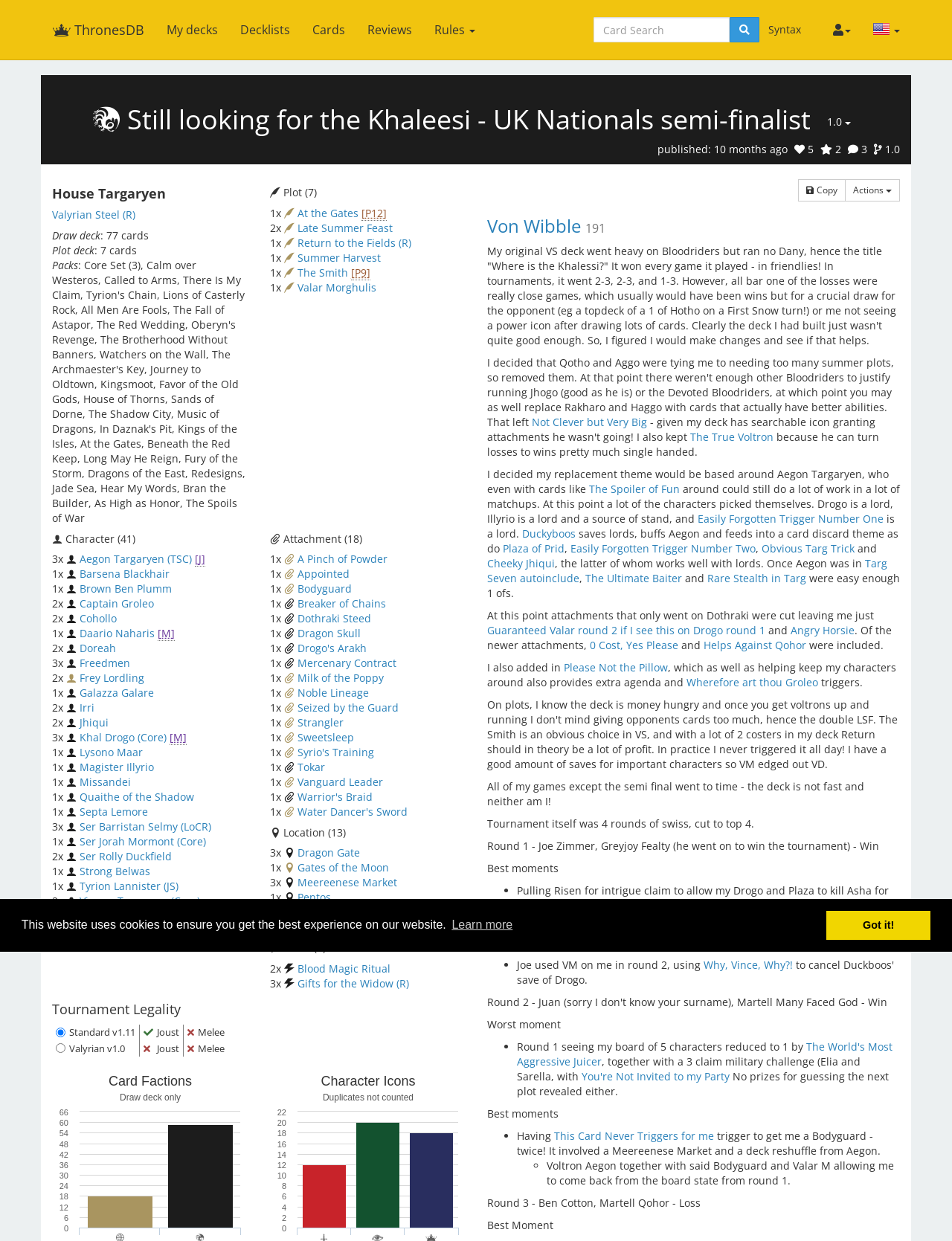Find the bounding box coordinates of the clickable area required to complete the following action: "Check the freedom of information".

None